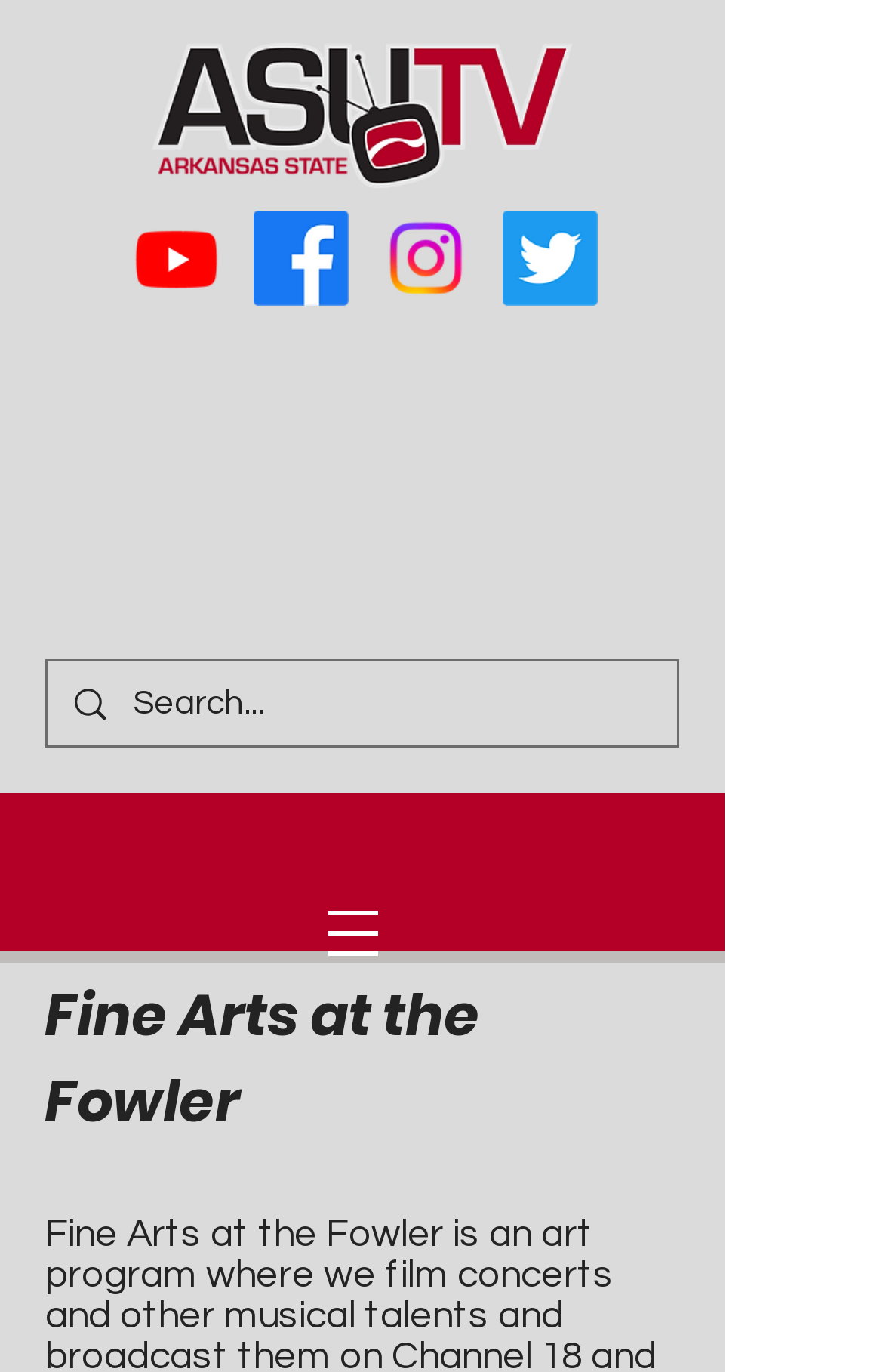Based on the image, provide a detailed and complete answer to the question: 
What is the main topic of the webpage?

The main topic of the webpage is 'Fine Arts at the Fowler', which is indicated by the heading at the top of the webpage, with a bounding box coordinate of [0.051, 0.71, 0.769, 0.835].